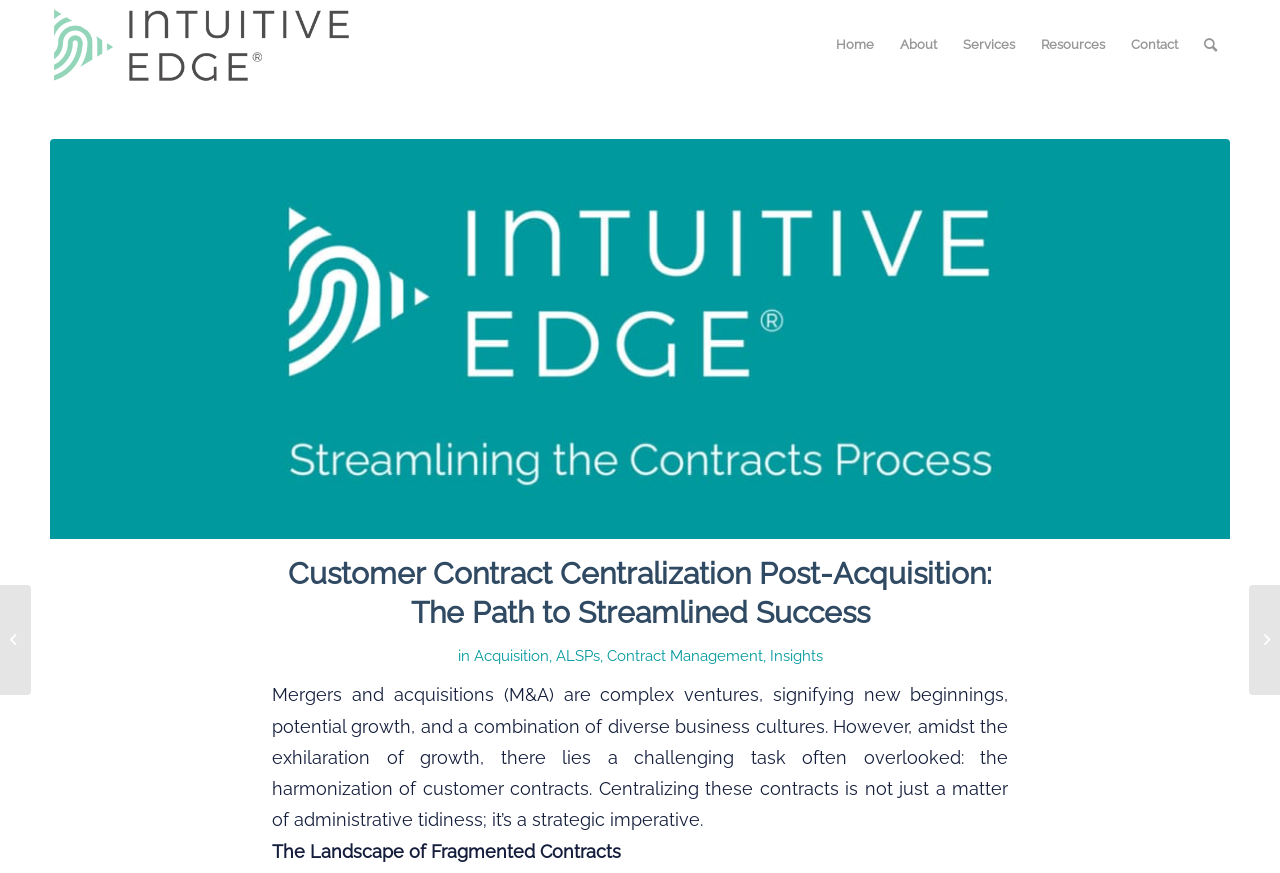What is the purpose of the links at the bottom?
Kindly answer the question with as much detail as you can.

The links at the bottom of the webpage, such as 'Unlocking Financial Gains...' and 'Unifying the Contractual Landscape...', seem to be related to the topic of the article and may provide additional insights or information.